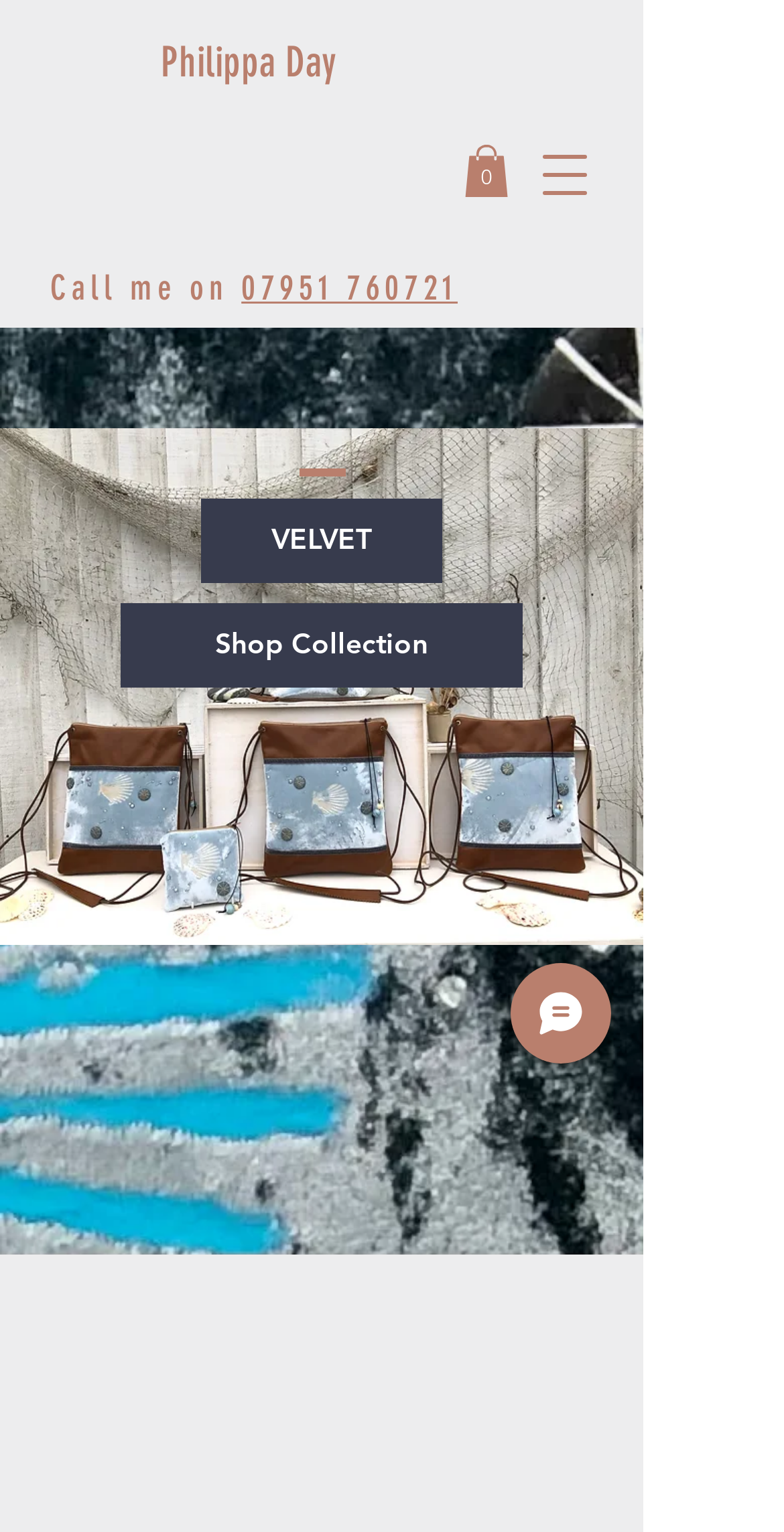Refer to the image and provide a thorough answer to this question:
Is there a shopping cart feature?

I found a link element with the text 'Cart with 0 items' which suggests that there is a shopping cart feature on the website.